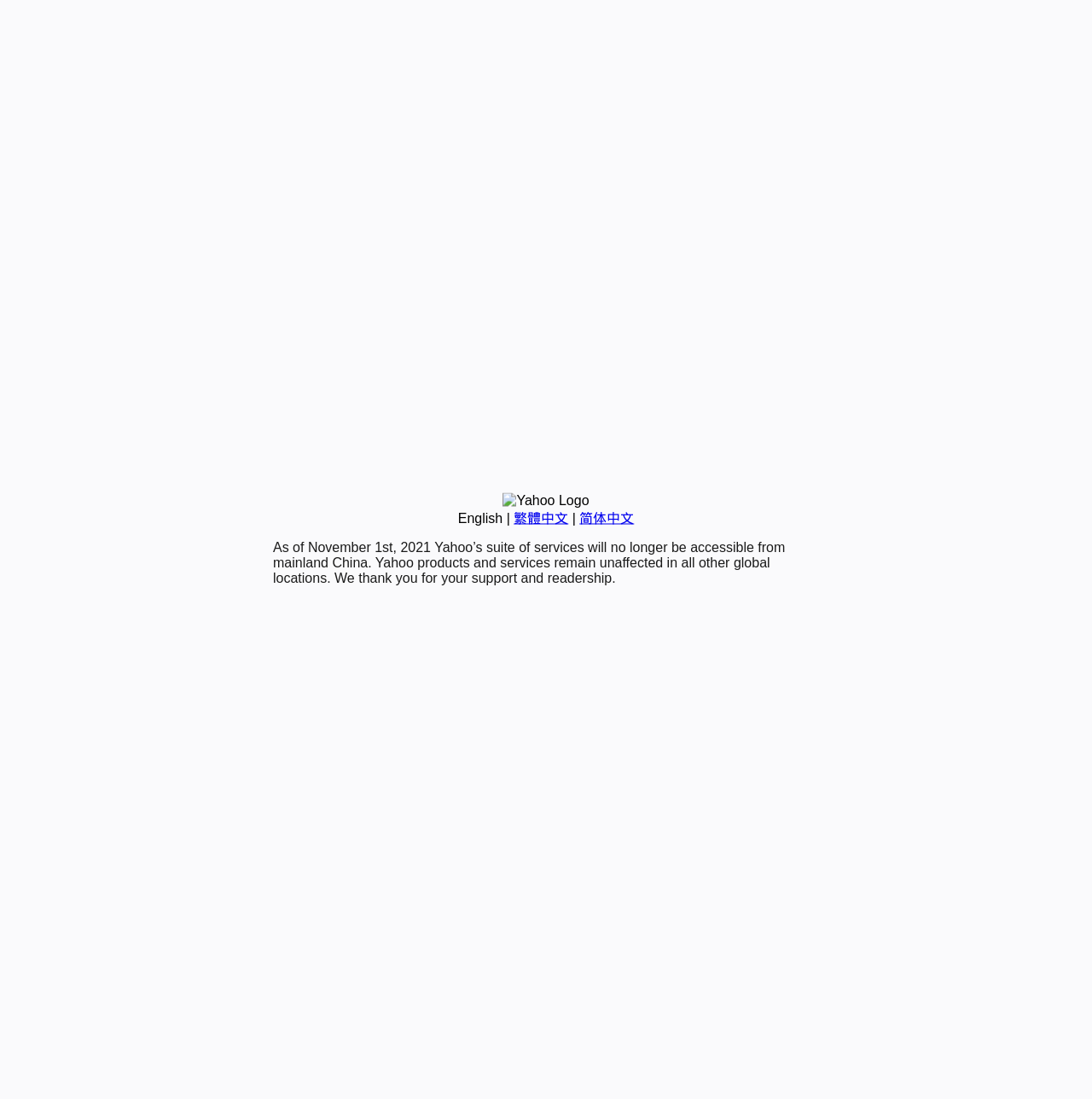Given the webpage screenshot and the description, determine the bounding box coordinates (top-left x, top-left y, bottom-right x, bottom-right y) that define the location of the UI element matching this description: English

[0.419, 0.465, 0.46, 0.478]